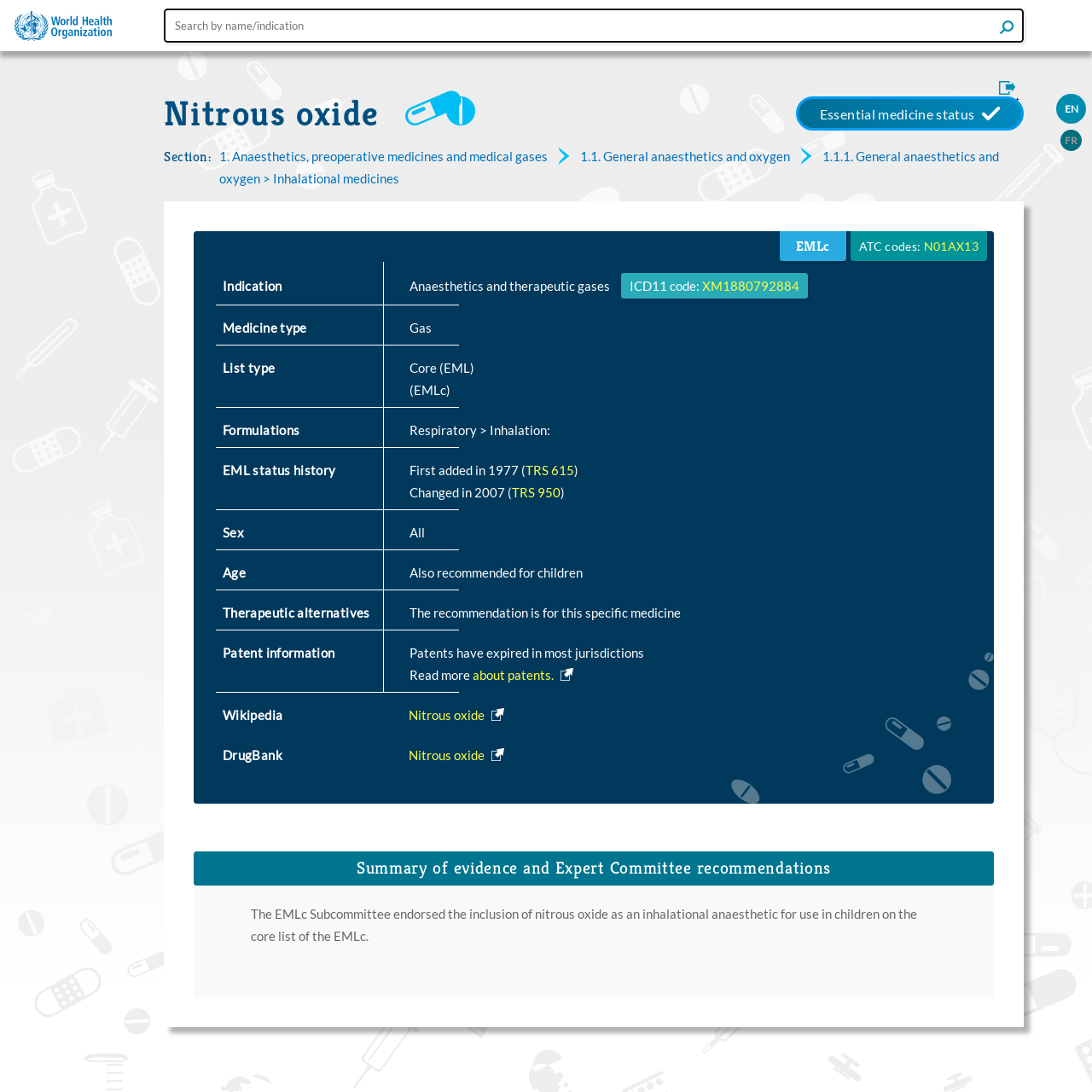Construct a thorough caption encompassing all aspects of the webpage.

The webpage is about the Electronic Essential Medicines List (eEML) and appears to be a detailed page about a specific medicine, nitrous oxide. 

At the top of the page, there is a search bar with a placeholder text "Search by name/indication" and a search button with a magnifying glass icon. To the right of the search bar, there is an export option with a dropdown menu containing options to export as PDF or Word (DOCX) documents. 

Below the search bar, there is a section with a heading "Export" and a download button. 

On the top-right corner of the page, there are language options, with links to switch to English (EN) or French (FR). 

The main content of the page is divided into sections, with headings and links to related information. The first section appears to be about the medicine's essential medicine status, with a link to more information. 

Below this section, there is a table with various details about the medicine, including its section, ATC codes, indication, medicine type, list type, formulations, and more. 

Further down the page, there are sections about the medicine's EML status history, therapeutic alternatives, patent information, and links to external resources such as Wikipedia and DrugBank. 

At the bottom of the page, there is a summary of evidence and Expert Committee recommendations, with a detailed text about the inclusion of nitrous oxide as an inhalational anaesthetic for use in children on the core list of the EMLc.